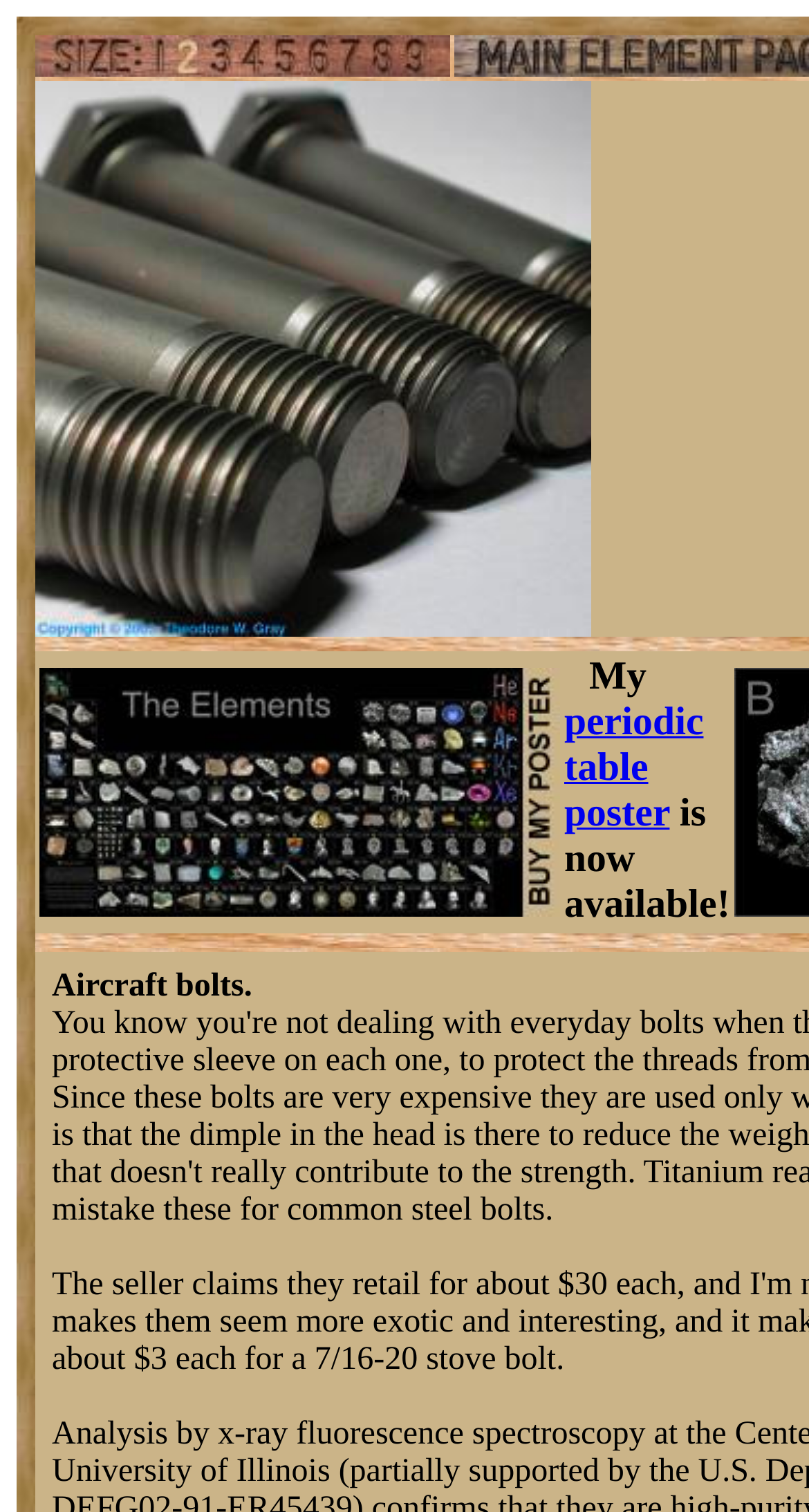What is the description of the image on the webpage? Based on the image, give a response in one word or a short phrase.

Titanium Aircraft bolts